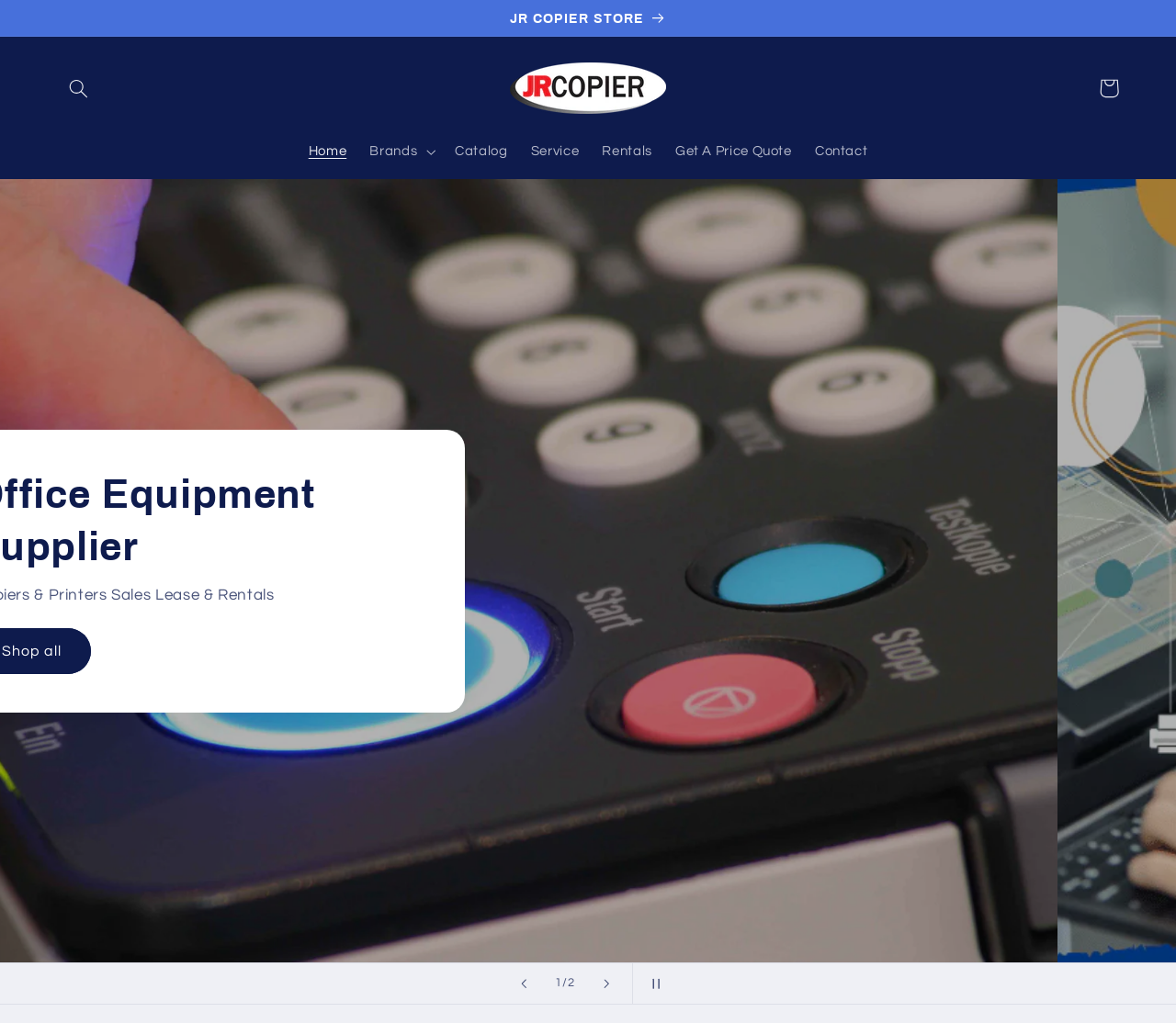What type of products are offered by the company? Analyze the screenshot and reply with just one word or a short phrase.

Multifunction printers and copiers